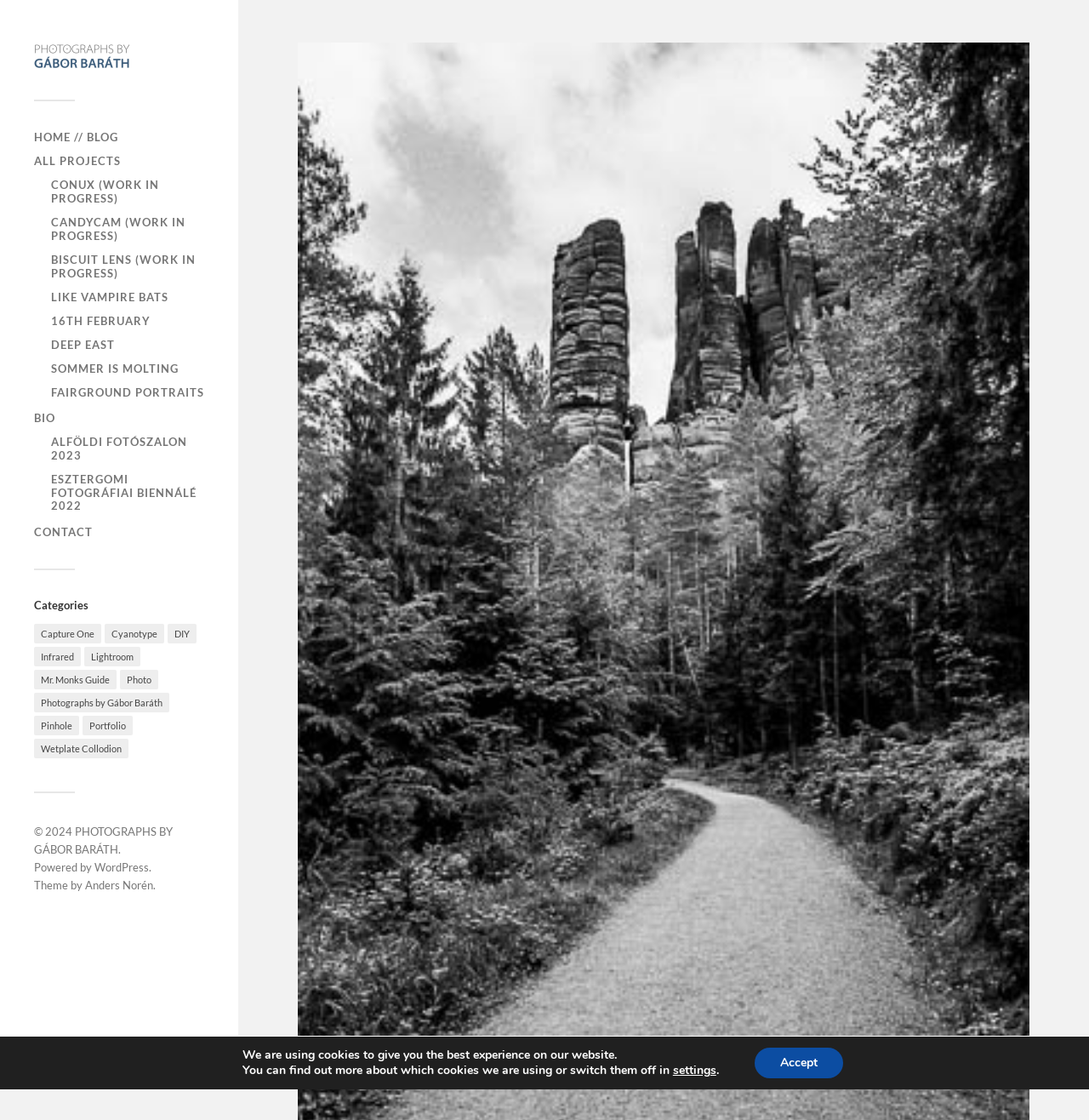Please specify the coordinates of the bounding box for the element that should be clicked to carry out this instruction: "view all projects". The coordinates must be four float numbers between 0 and 1, formatted as [left, top, right, bottom].

[0.031, 0.138, 0.111, 0.15]